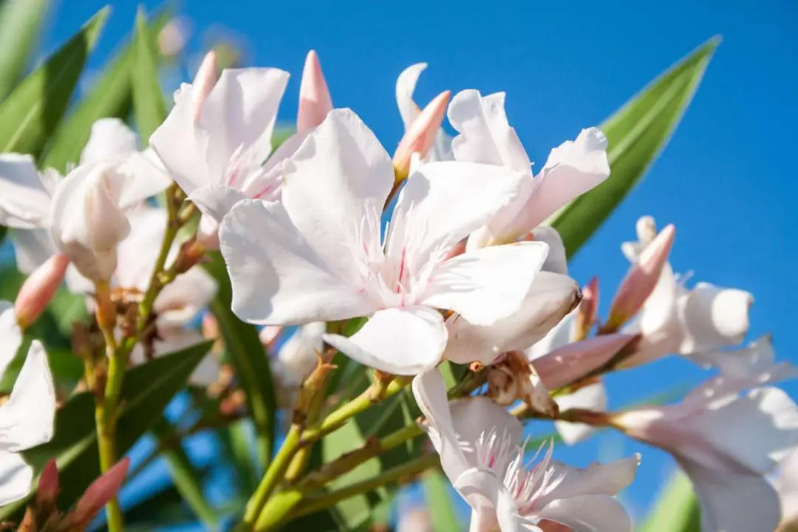What is the color of the leaves in the image?
Using the information from the image, answer the question thoroughly.

The beautiful flowers are nestled among elongated green leaves that radiate lushness, which indicates that the color of the leaves in the image is green.